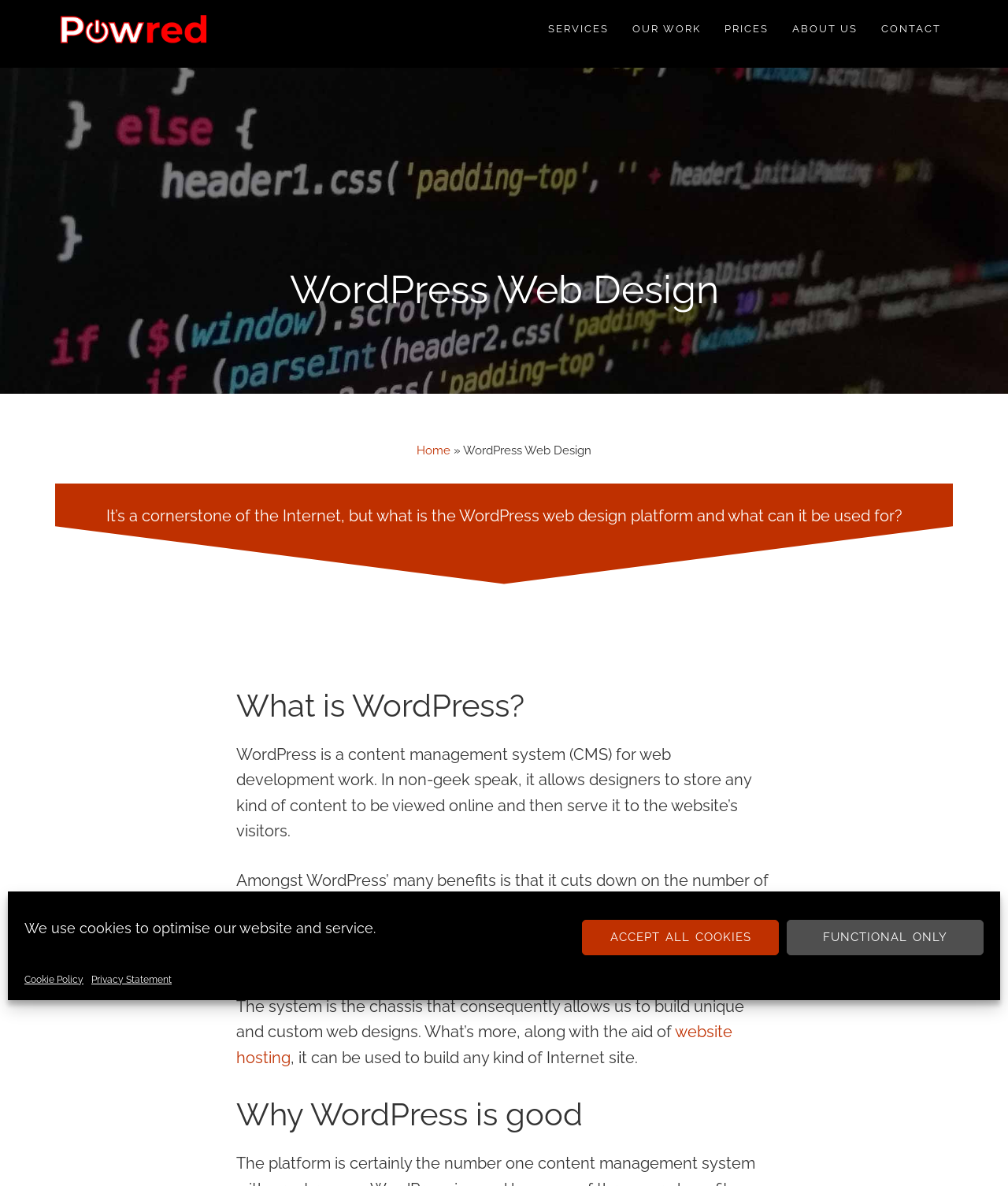Locate and extract the headline of this webpage.

WordPress Web Design